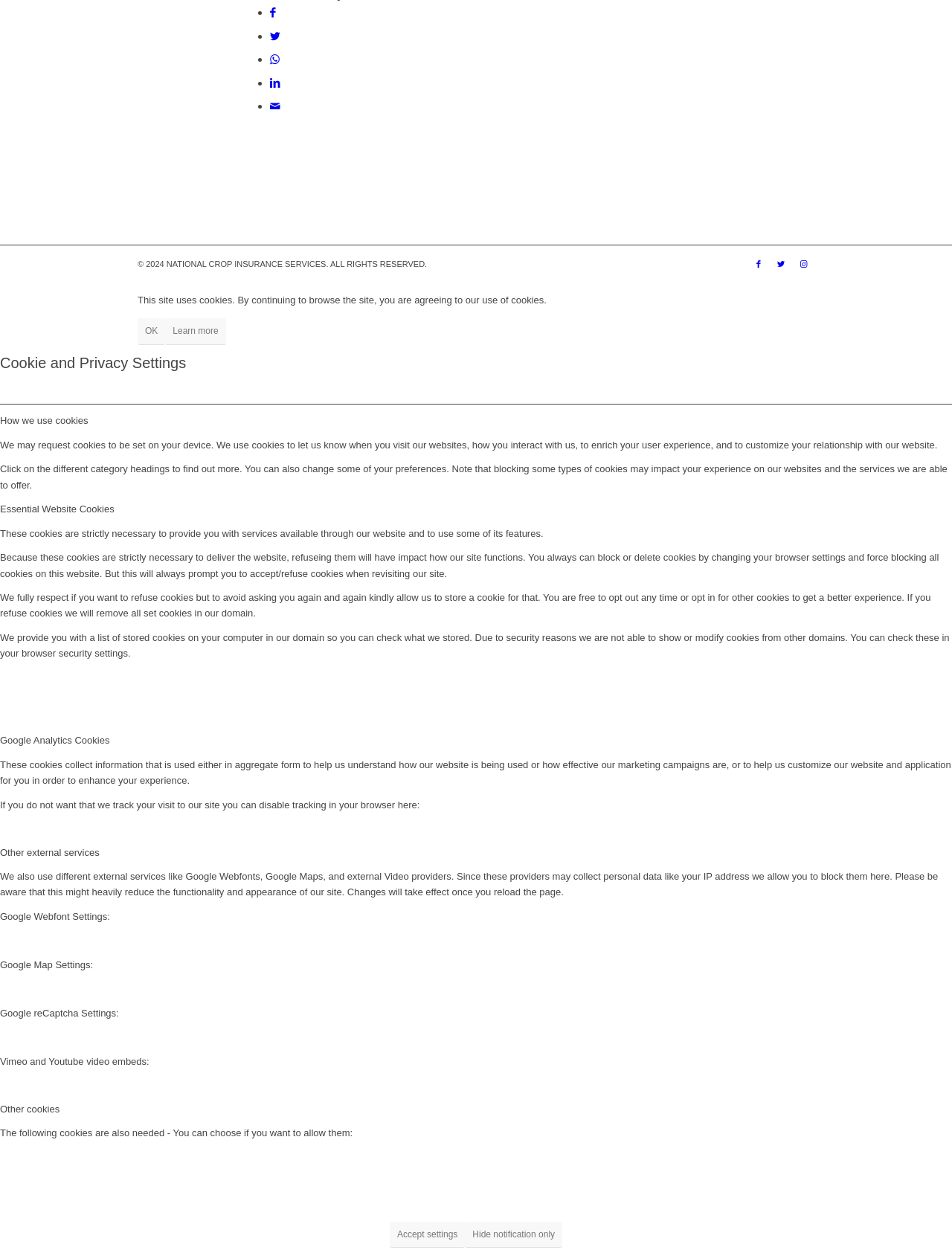Using the information from the screenshot, answer the following question thoroughly:
How many tabs are available?

I counted the number of tabs by looking at the tab elements 'How we use cookies', 'Essential Website Cookies', 'Google Analytics Cookies', 'Other external services', and 'Other cookies'.